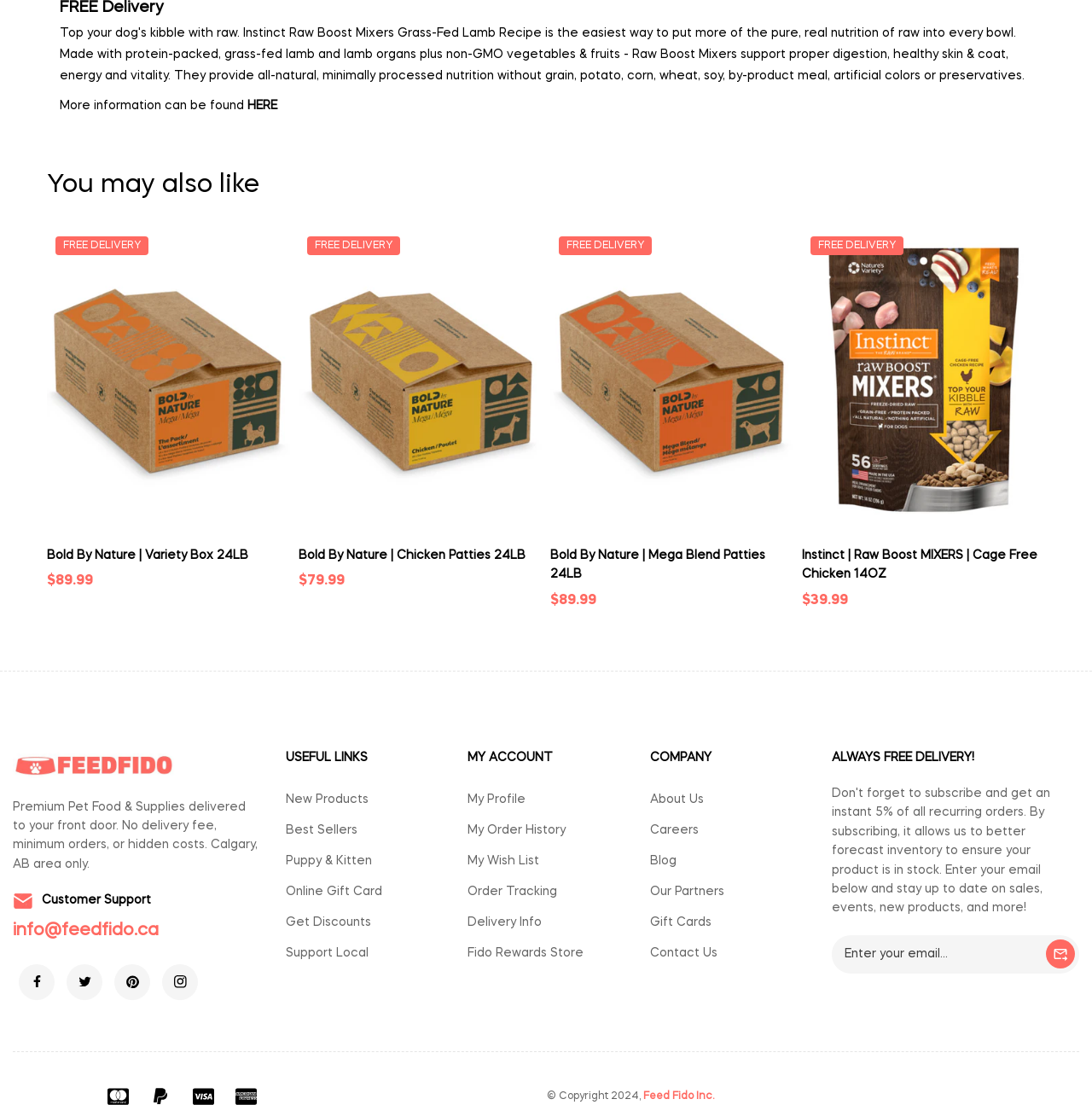Provide a short answer to the following question with just one word or phrase: What is the purpose of the 'Enter your email...' textbox?

Newsletter subscription